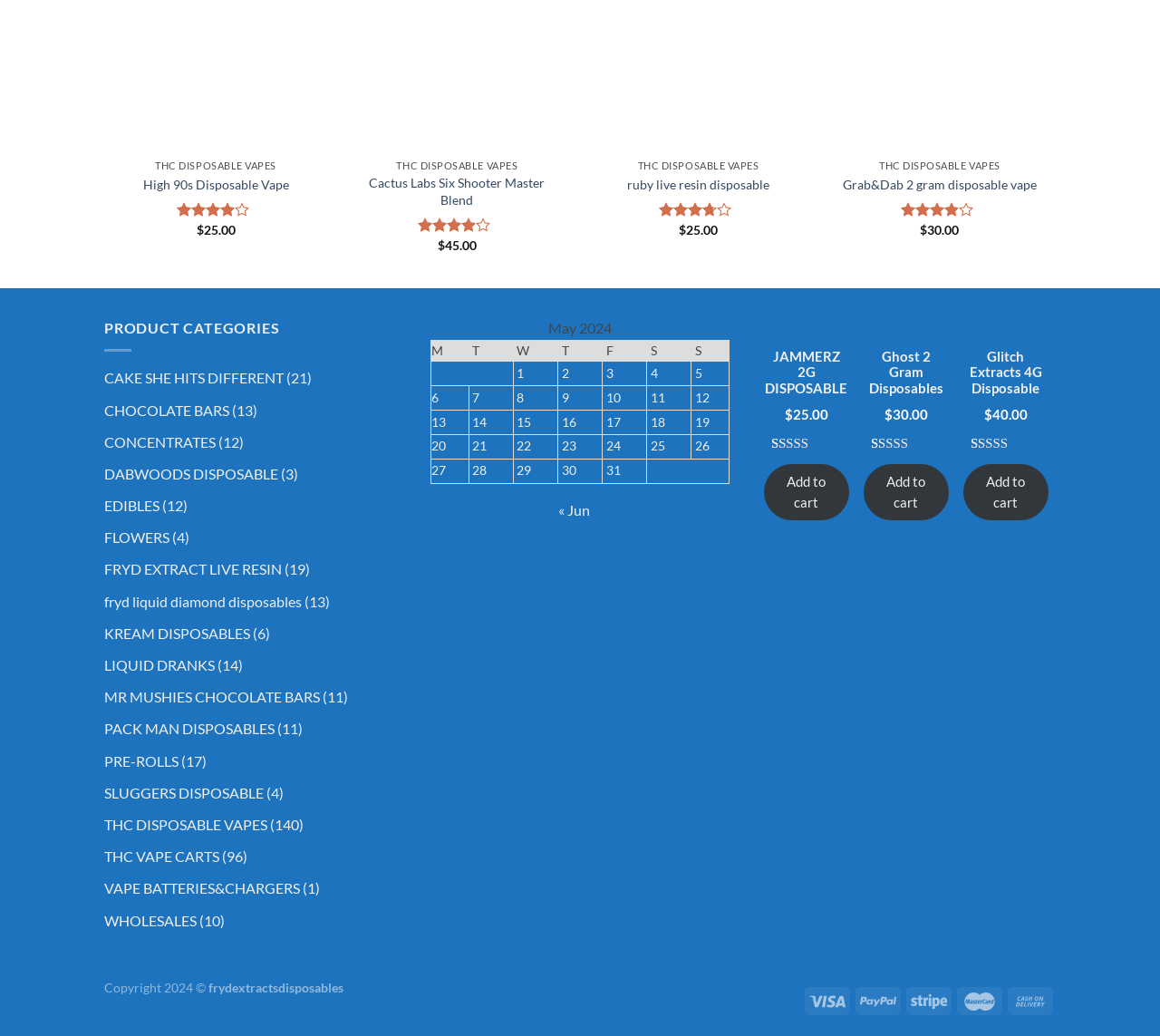Examine the image and give a thorough answer to the following question:
What is the rating of the High 90s Disposable Vape?

I found the rating by looking at the image next to the 'High 90s Disposable Vape' link, which shows 3.66 out of 5 stars.